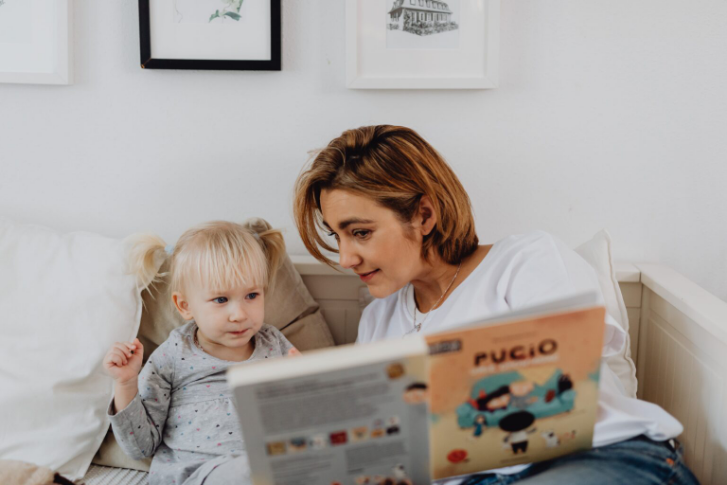Answer briefly with one word or phrase:
What is the adult's hair style?

Short and stylish